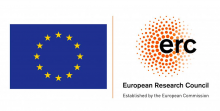Who established the European Research Council?
Refer to the image and give a detailed response to the question.

The caption states that the full name 'European Research Council' is displayed, along with the phrase 'Established by the European Commission', highlighting the ERC's foundational role in promoting high-quality scientific research across Europe.